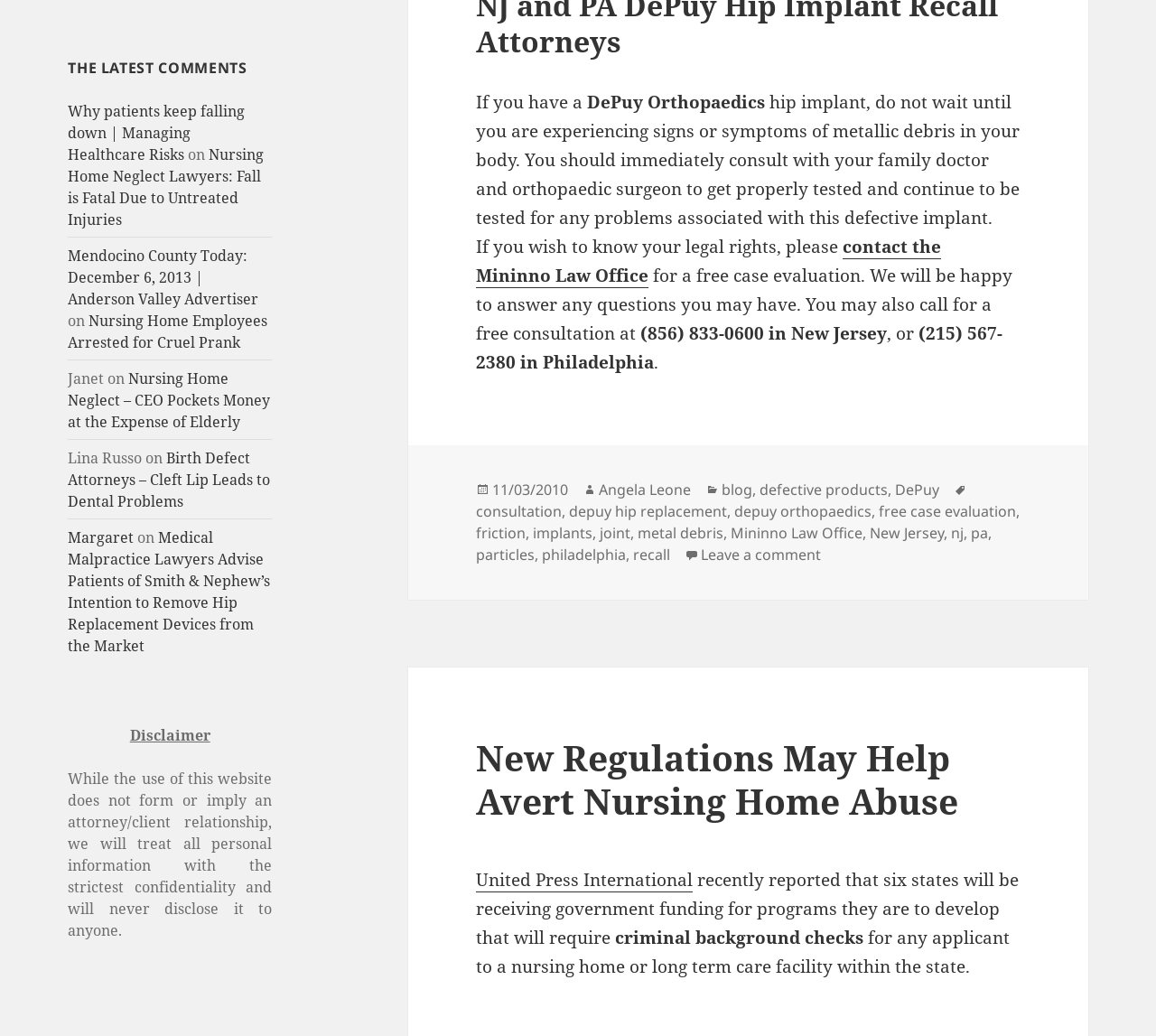Locate the bounding box coordinates of the clickable area needed to fulfill the instruction: "View the post from 'Angela Leone'".

[0.518, 0.463, 0.598, 0.483]